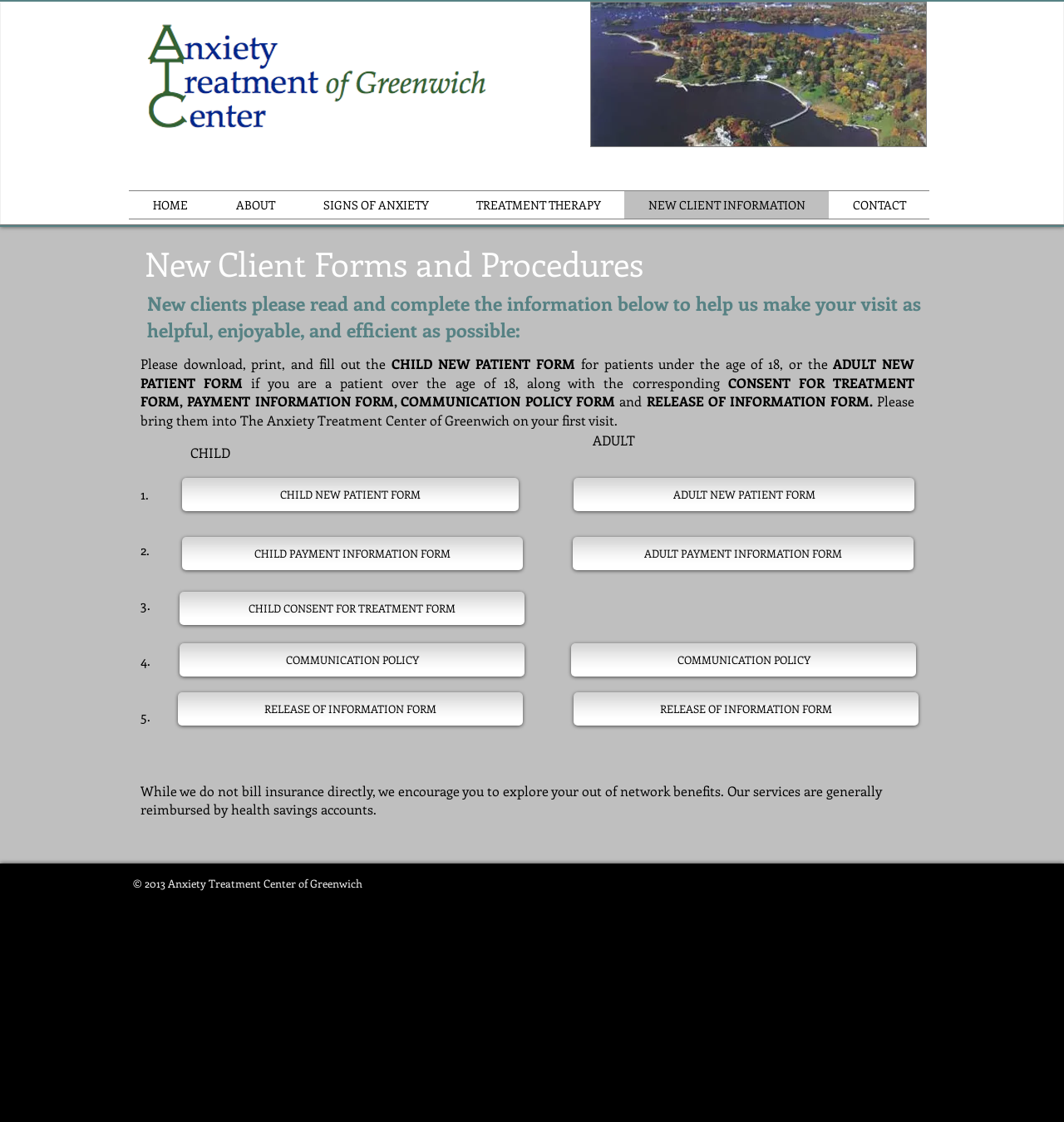What is encouraged for clients to explore?
Can you provide a detailed and comprehensive answer to the question?

The webpage encourages clients to explore their out of network benefits, as the Anxiety Treatment Center of Greenwich does not bill insurance directly.